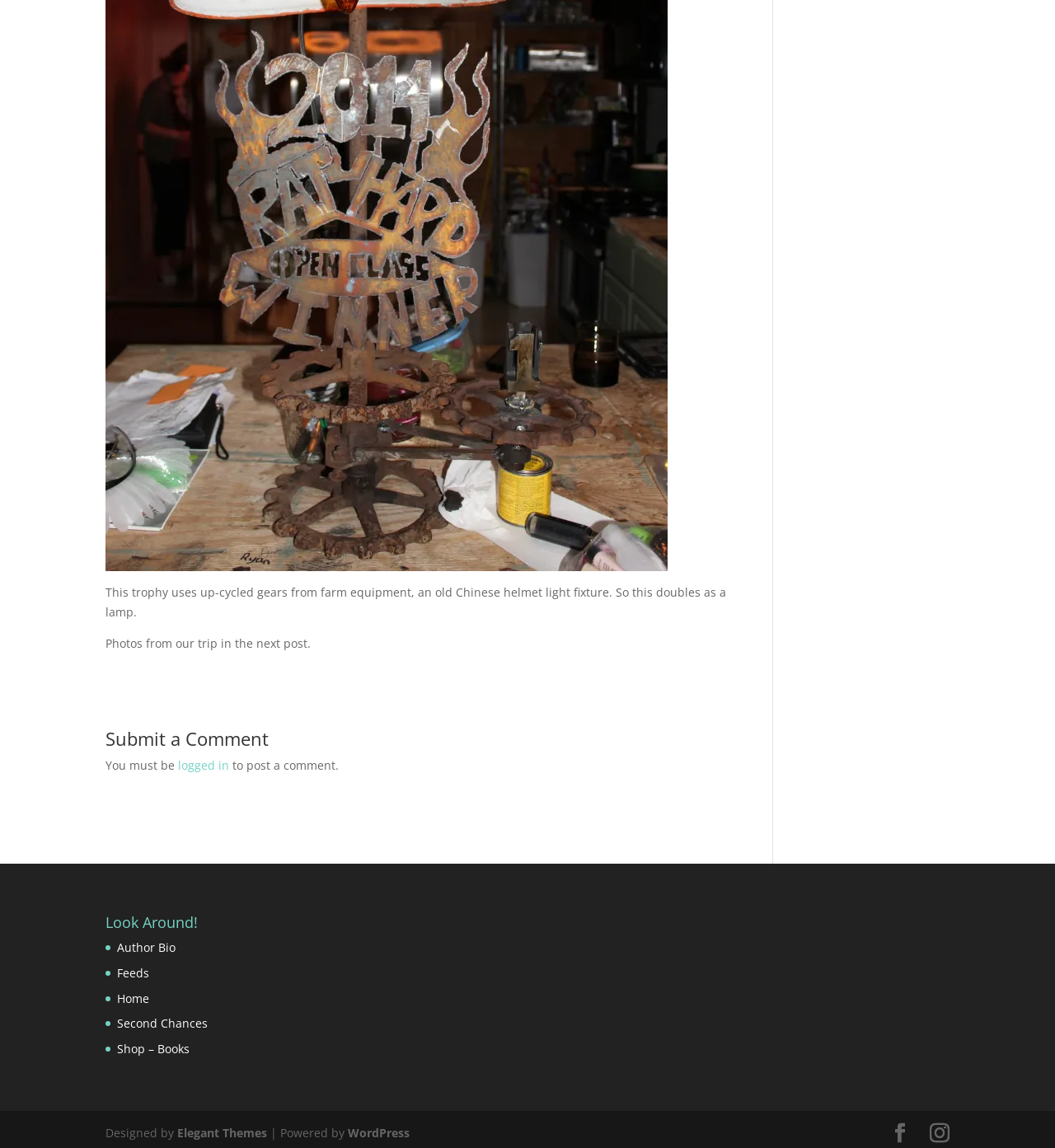Please provide the bounding box coordinates for the element that needs to be clicked to perform the following instruction: "View shop books". The coordinates should be given as four float numbers between 0 and 1, i.e., [left, top, right, bottom].

[0.111, 0.907, 0.18, 0.92]